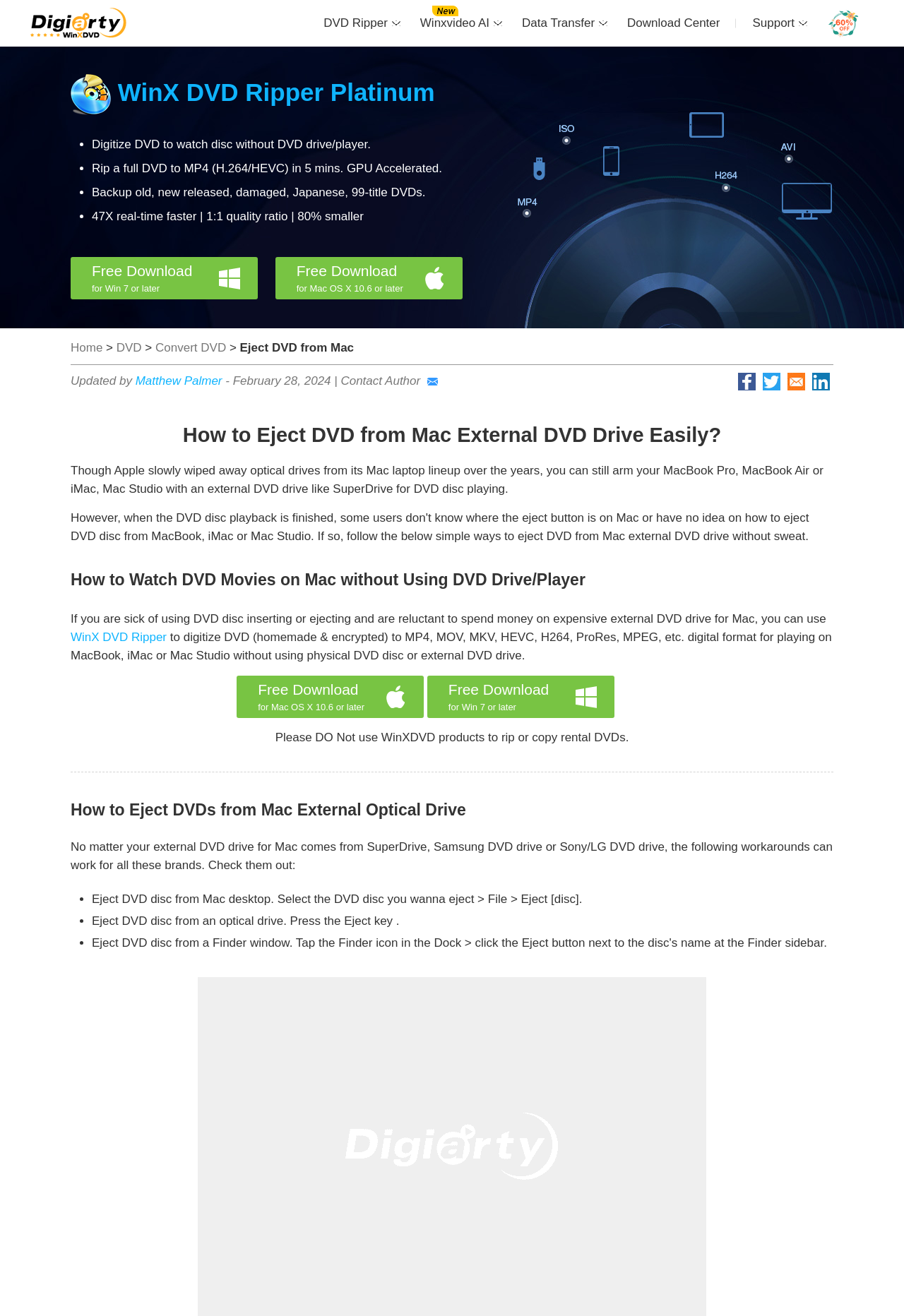Use a single word or phrase to answer this question: 
What is the name of the external DVD drive mentioned in the article?

SuperDrive